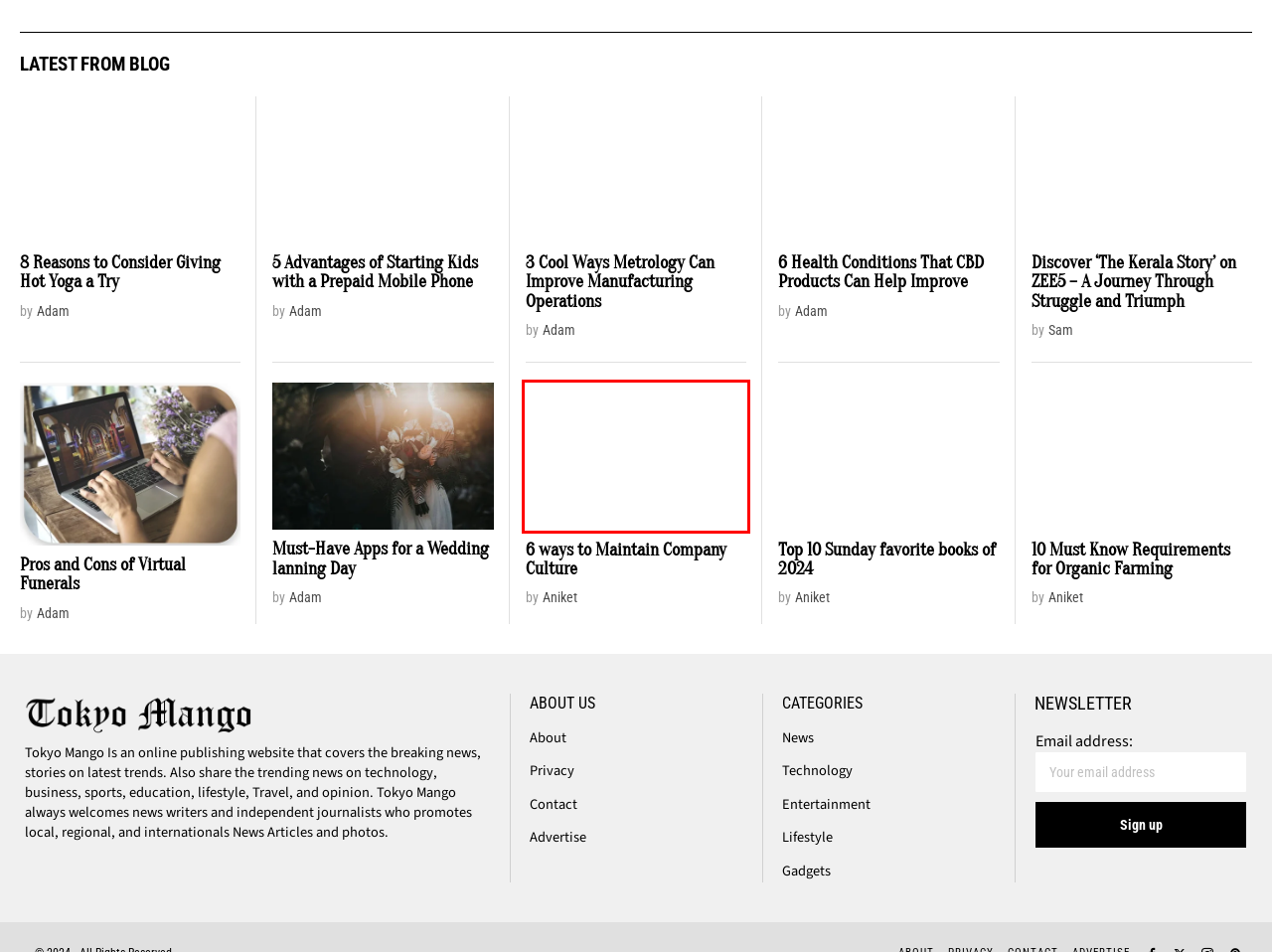You have received a screenshot of a webpage with a red bounding box indicating a UI element. Please determine the most fitting webpage description that matches the new webpage after clicking on the indicated element. The choices are:
A. Pros and Cons of Virtual Funerals - Tokyomango
B. Advertise
C. 6 ways to Maintain Company Culture
D. Must-Have Apps for a livestream Wedding Planning Day
E. Privacy Policy - Tokyo Mango
F. Top 10 Sunday favorite books of 2024
G. Sam, Author at Tokyo Mango
H. 10 Must Know Requirements for Organic Farming

C